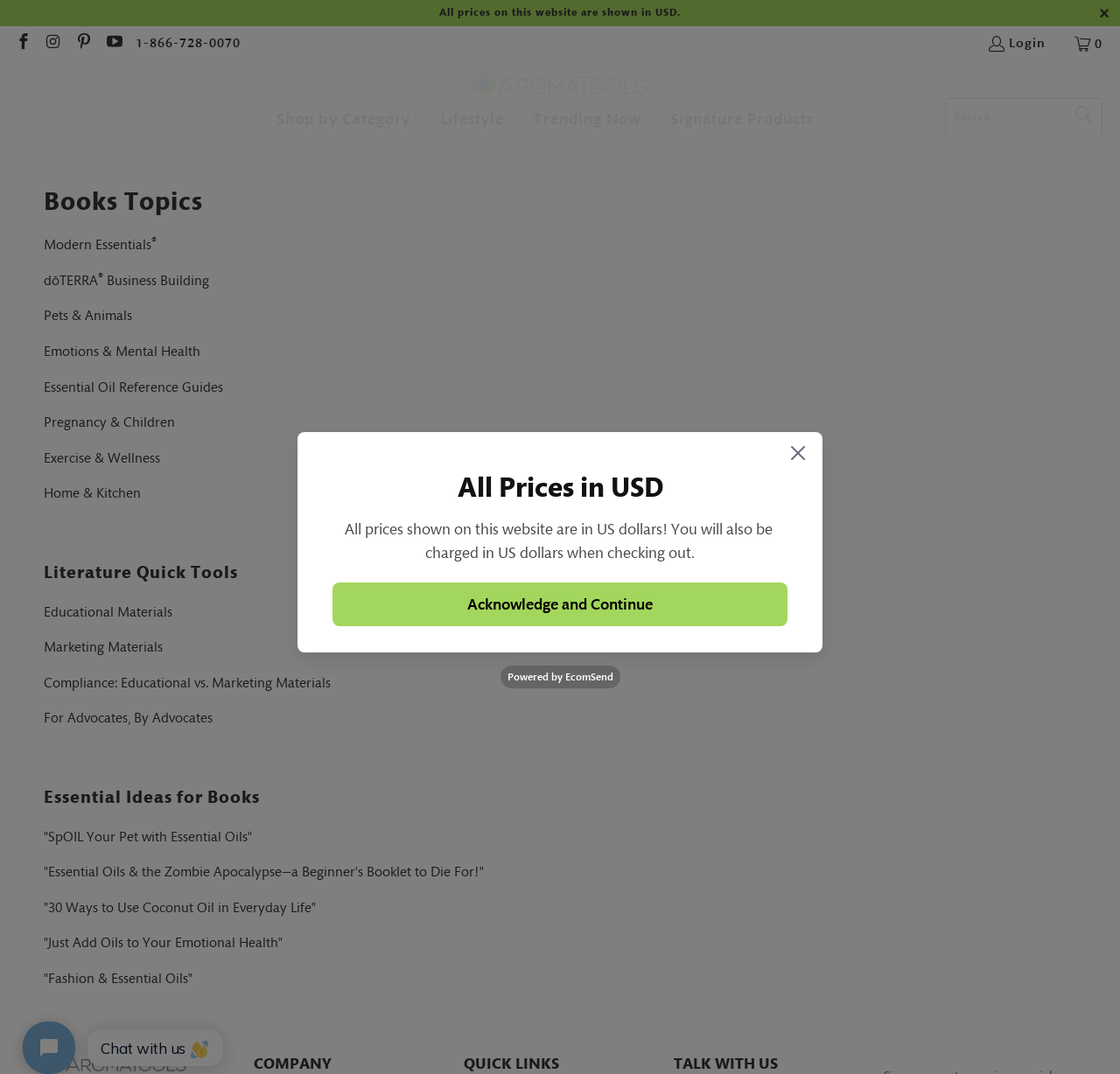Bounding box coordinates are to be given in the format (top-left x, top-left y, bottom-right x, bottom-right y). All values must be floating point numbers between 0 and 1. Provide the bounding box coordinate for the UI element described as: 1-866-728-0070

[0.121, 0.03, 0.215, 0.051]